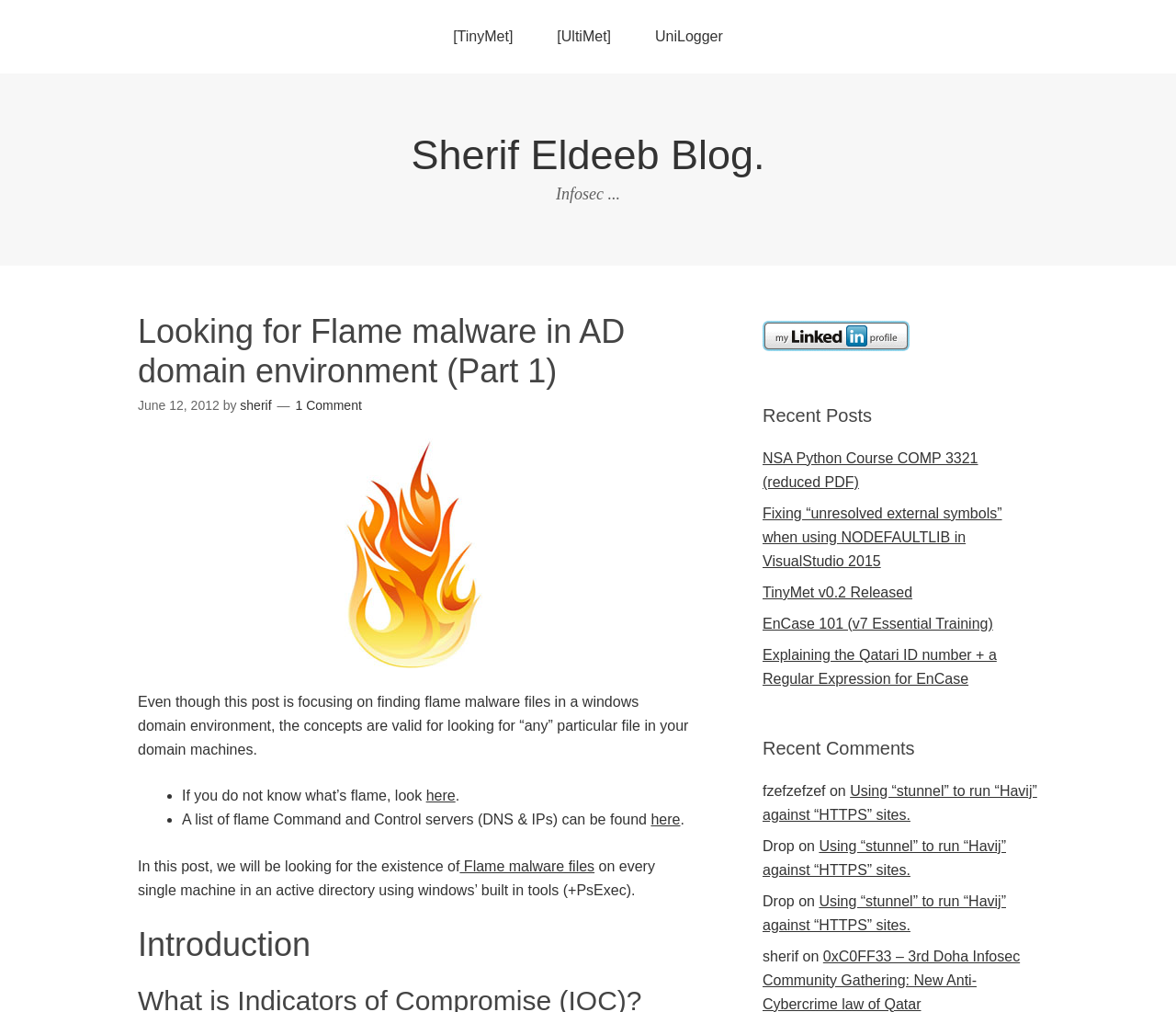Identify the bounding box coordinates for the element you need to click to achieve the following task: "Click on the 'TinyMet' link". The coordinates must be four float values ranging from 0 to 1, formatted as [left, top, right, bottom].

[0.367, 0.0, 0.455, 0.073]